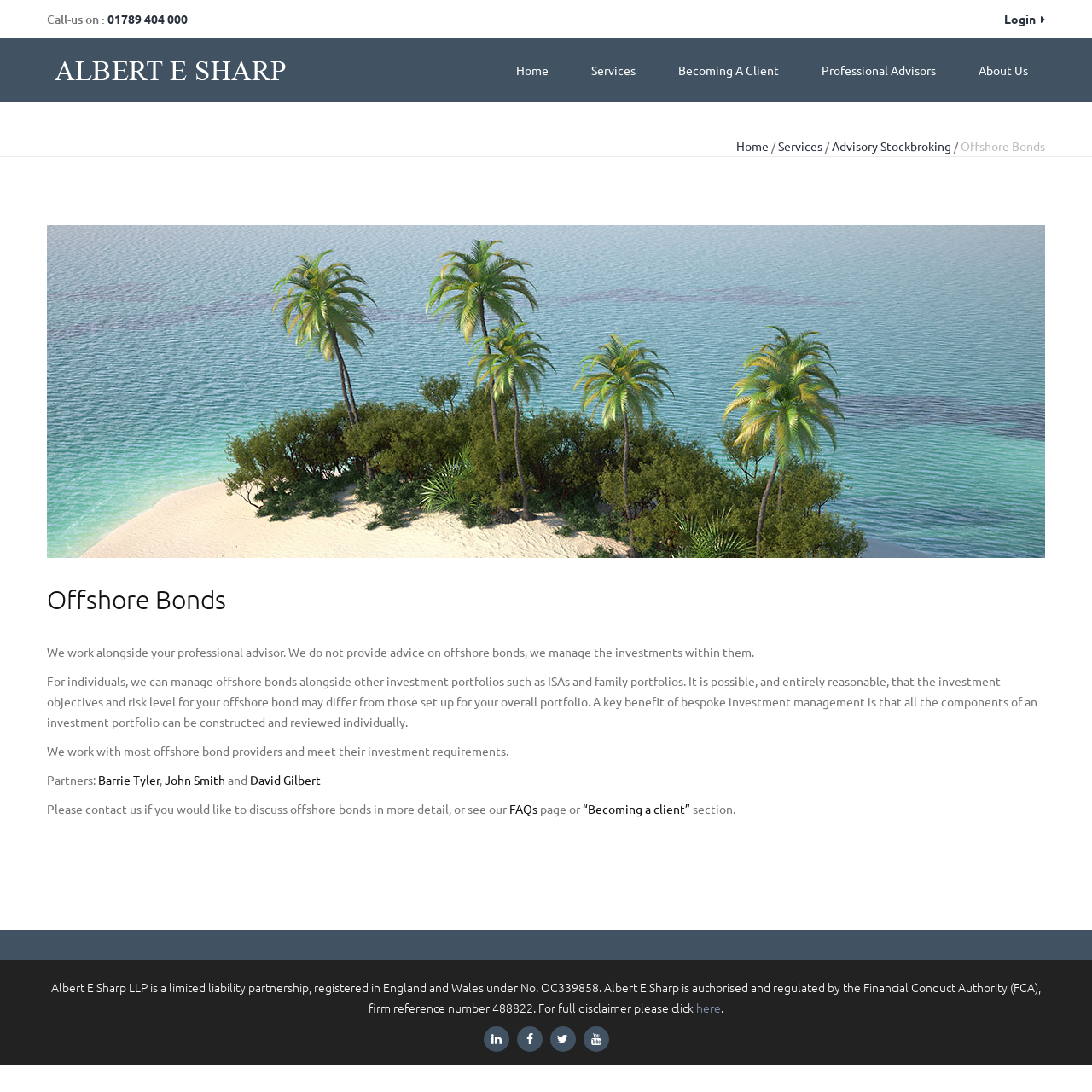Pinpoint the bounding box coordinates of the element that must be clicked to accomplish the following instruction: "Contact us for more information". The coordinates should be in the format of four float numbers between 0 and 1, i.e., [left, top, right, bottom].

[0.043, 0.734, 0.466, 0.748]